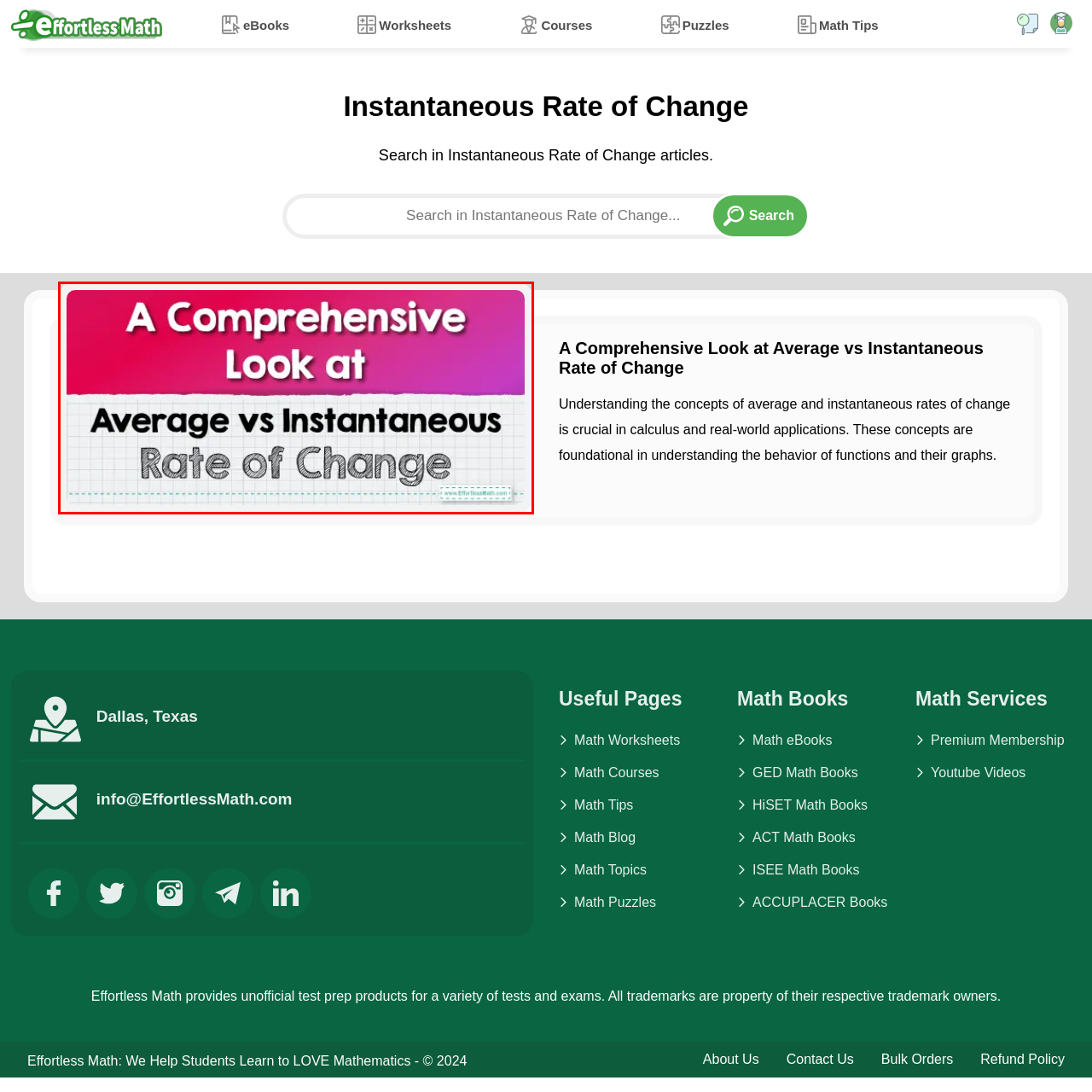Focus on the highlighted area in red, What pattern is used at the bottom of the image? Answer using a single word or phrase.

Lined pattern